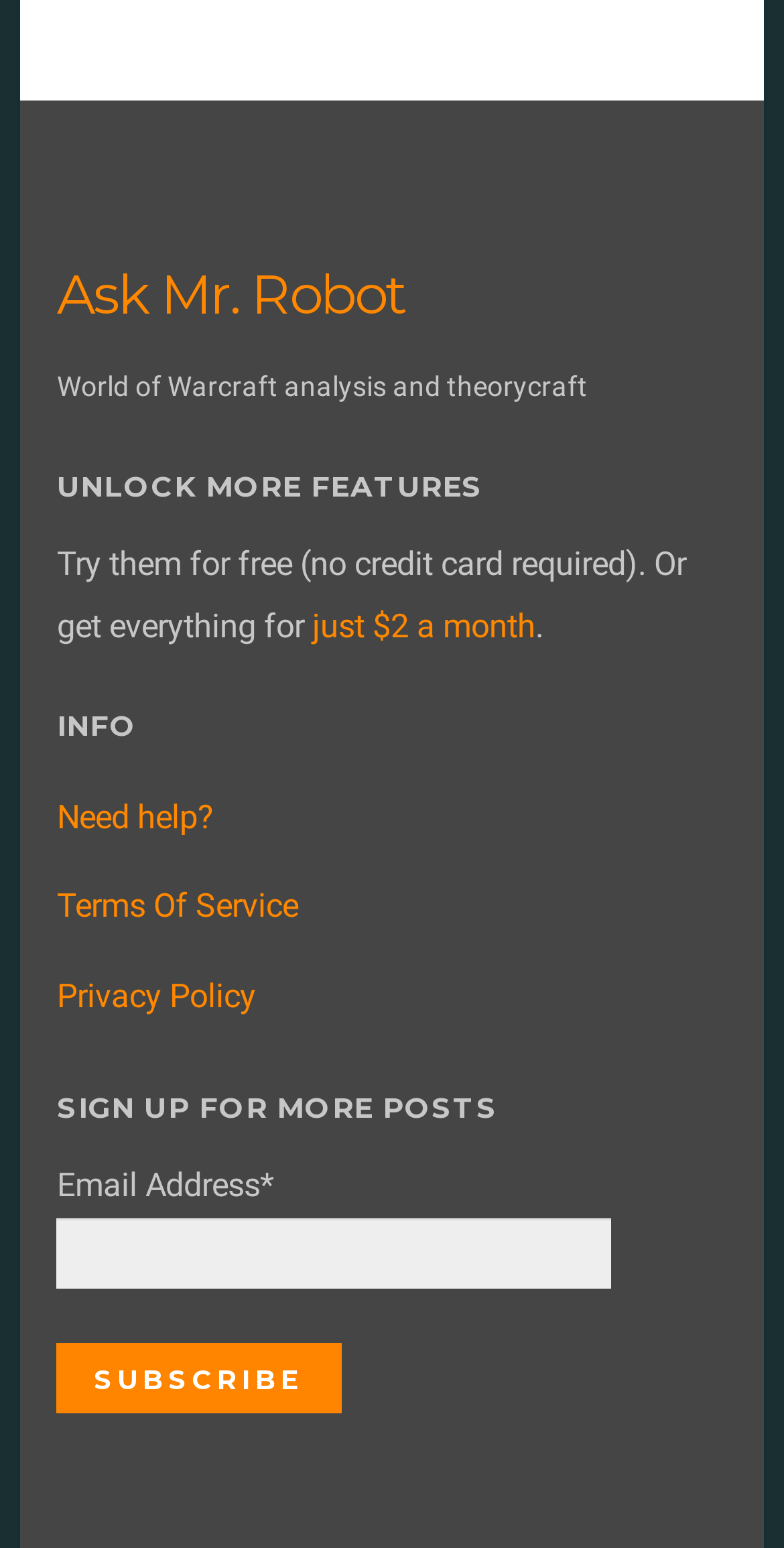Locate the bounding box coordinates of the UI element described by: "value="Subscribe"". The bounding box coordinates should consist of four float numbers between 0 and 1, i.e., [left, top, right, bottom].

[0.073, 0.868, 0.435, 0.913]